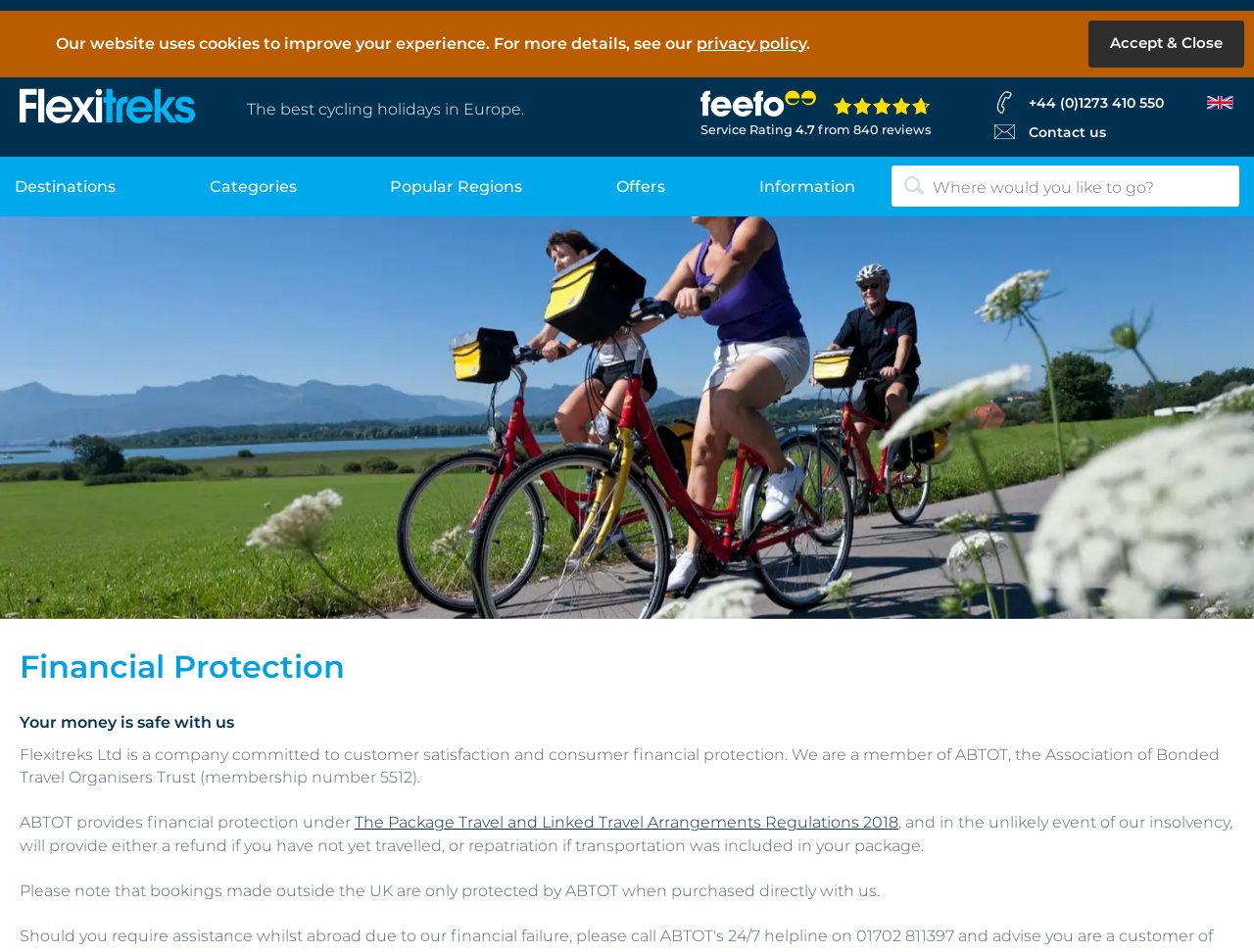Locate the bounding box coordinates of the element I should click to achieve the following instruction: "Click the ADD TO CART button".

None